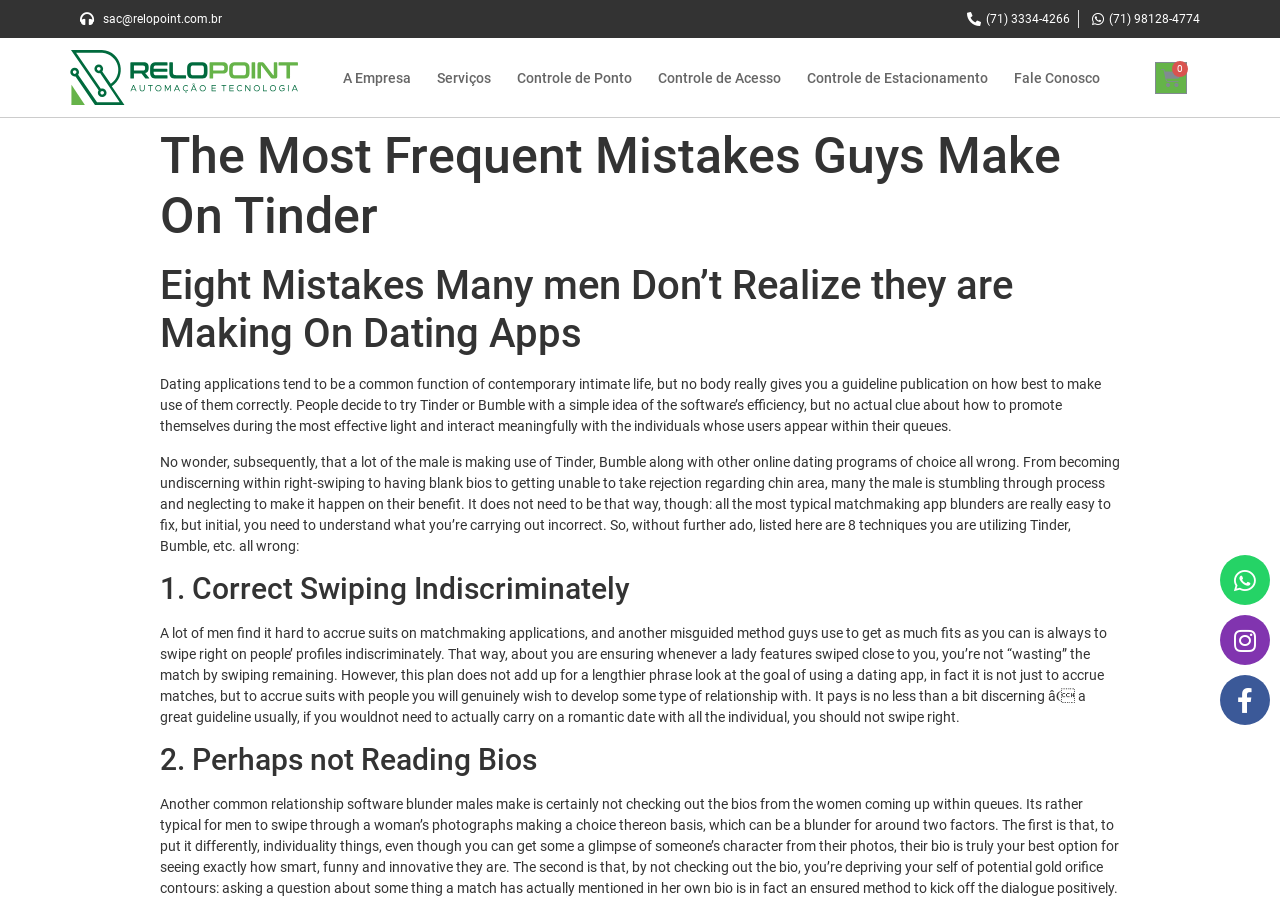Provide a single word or phrase answer to the question: 
What is the phone number of the company?

(71) 3334-4266